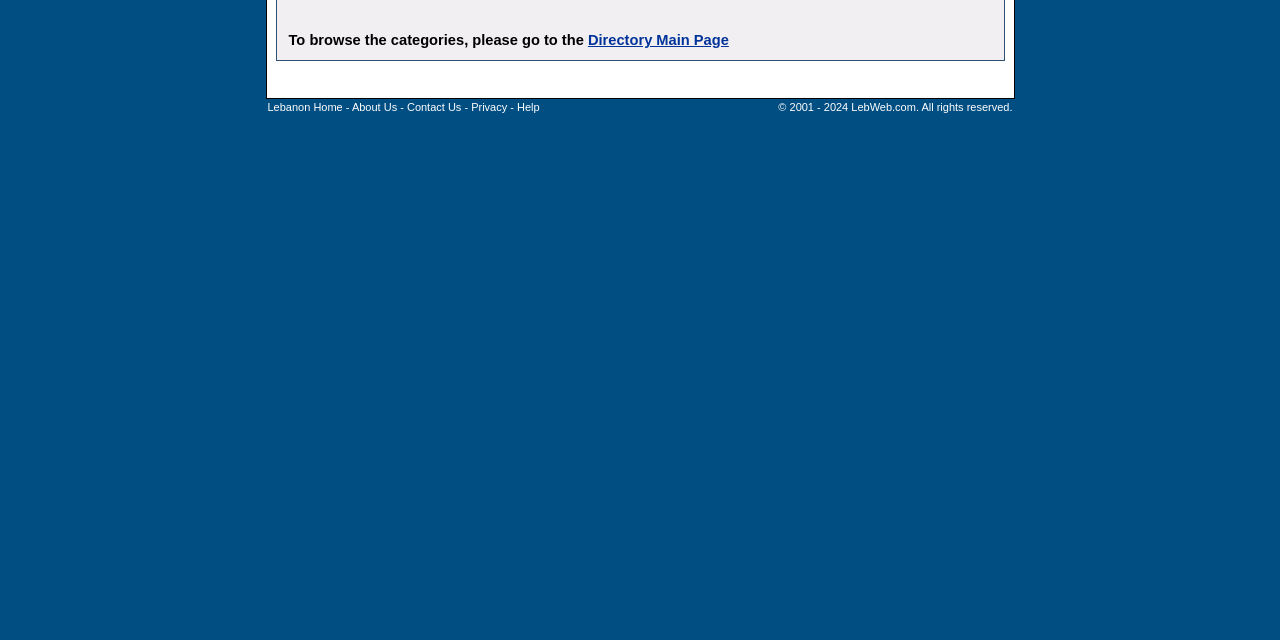Provide the bounding box coordinates of the HTML element described by the text: "Directory Main Page".

[0.459, 0.05, 0.569, 0.075]